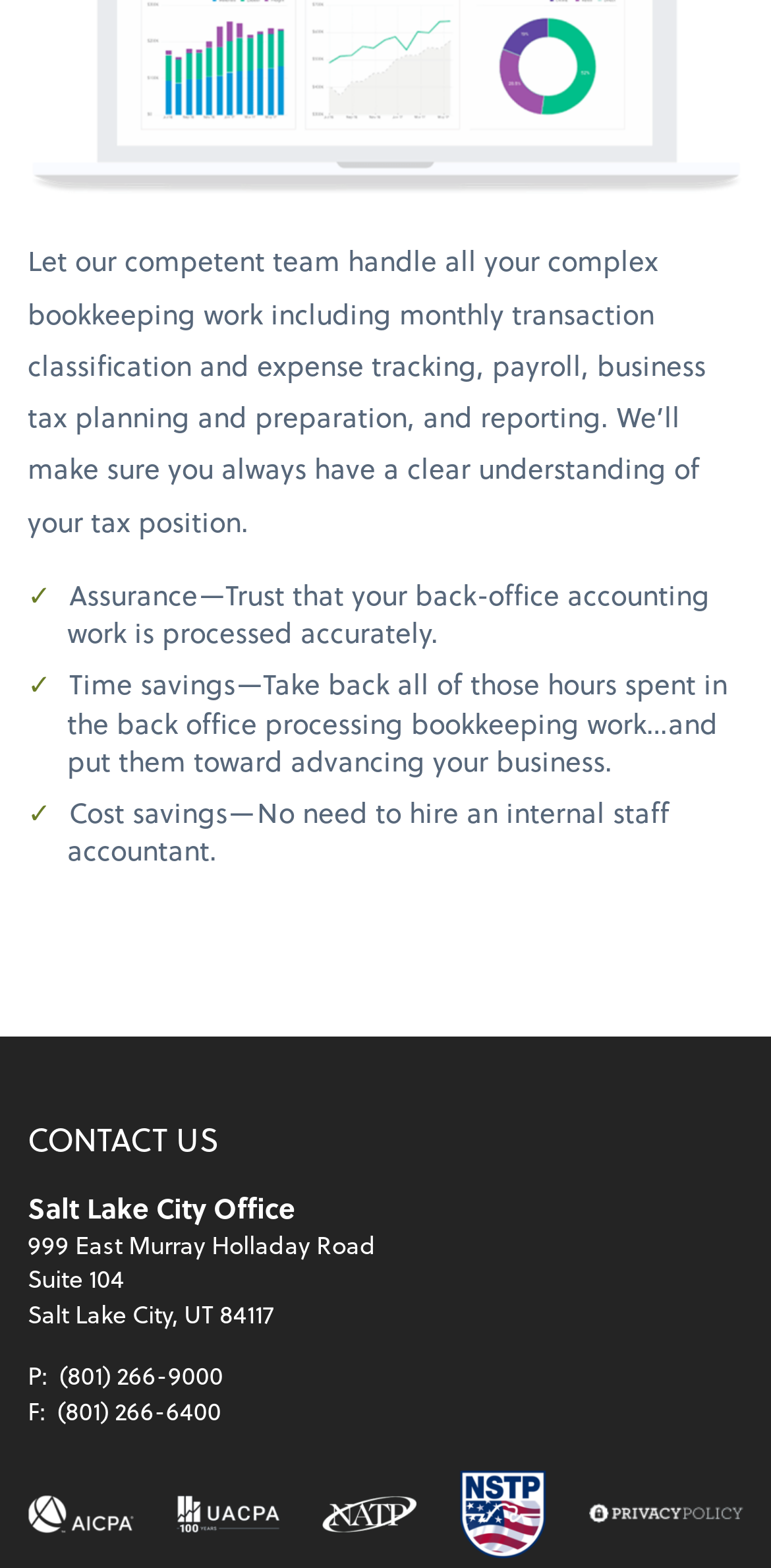Locate the bounding box of the UI element described in the following text: "(801) 266-6400".

[0.074, 0.888, 0.287, 0.91]